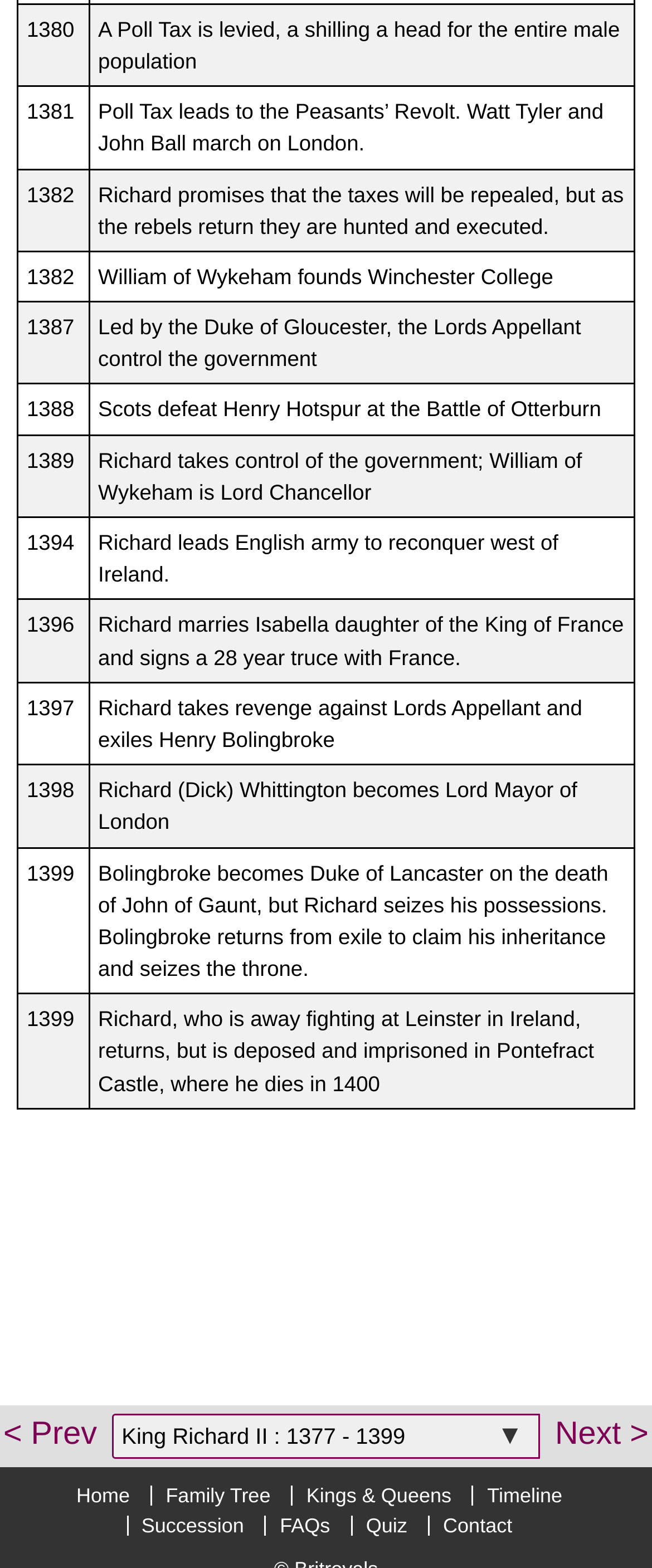Using the format (top-left x, top-left y, bottom-right x, bottom-right y), and given the element description, identify the bounding box coordinates within the screenshot: Kings & Queens

[0.447, 0.947, 0.713, 0.96]